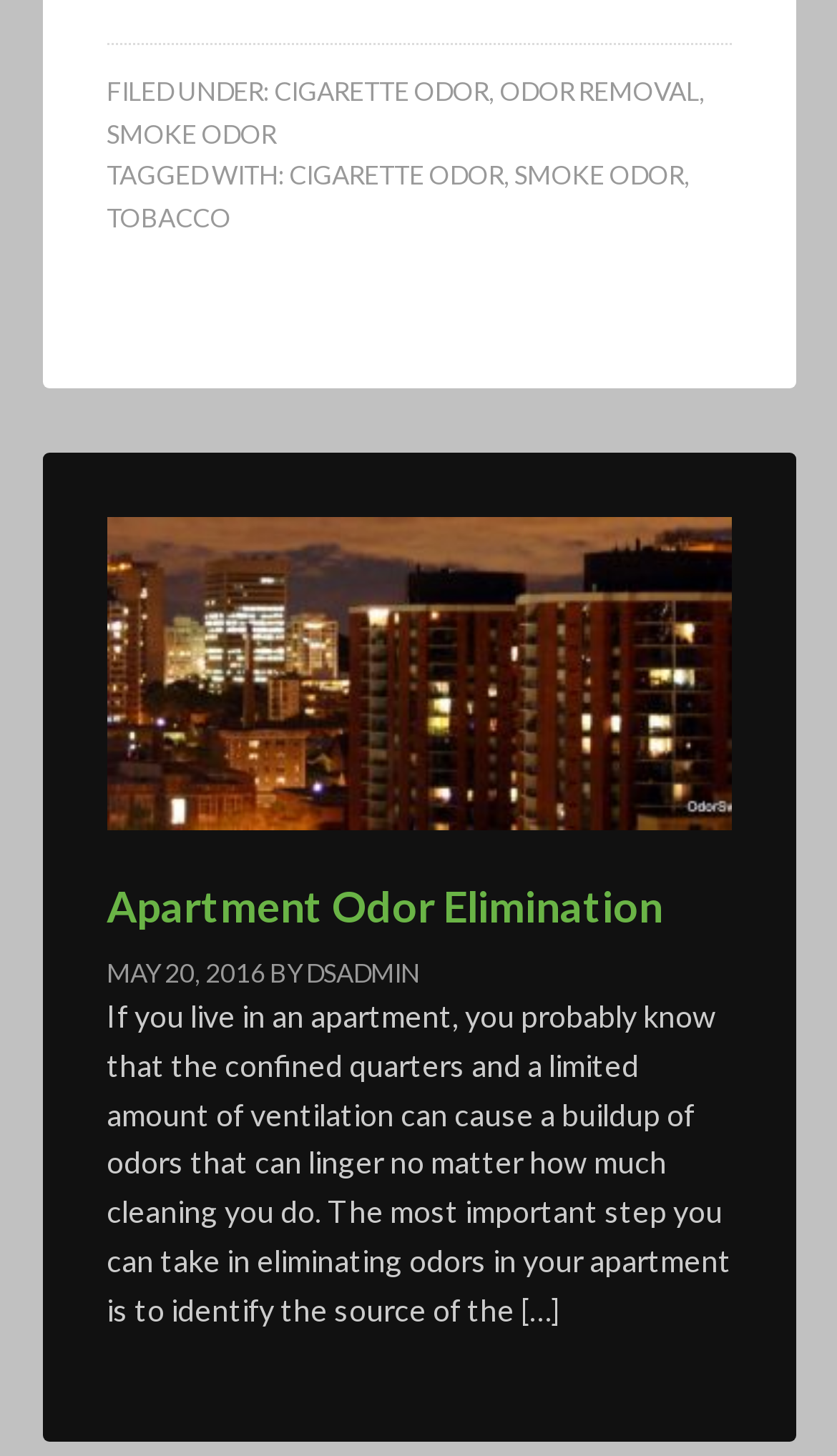Please locate the clickable area by providing the bounding box coordinates to follow this instruction: "visit the page of DSADMIN".

[0.365, 0.657, 0.501, 0.679]